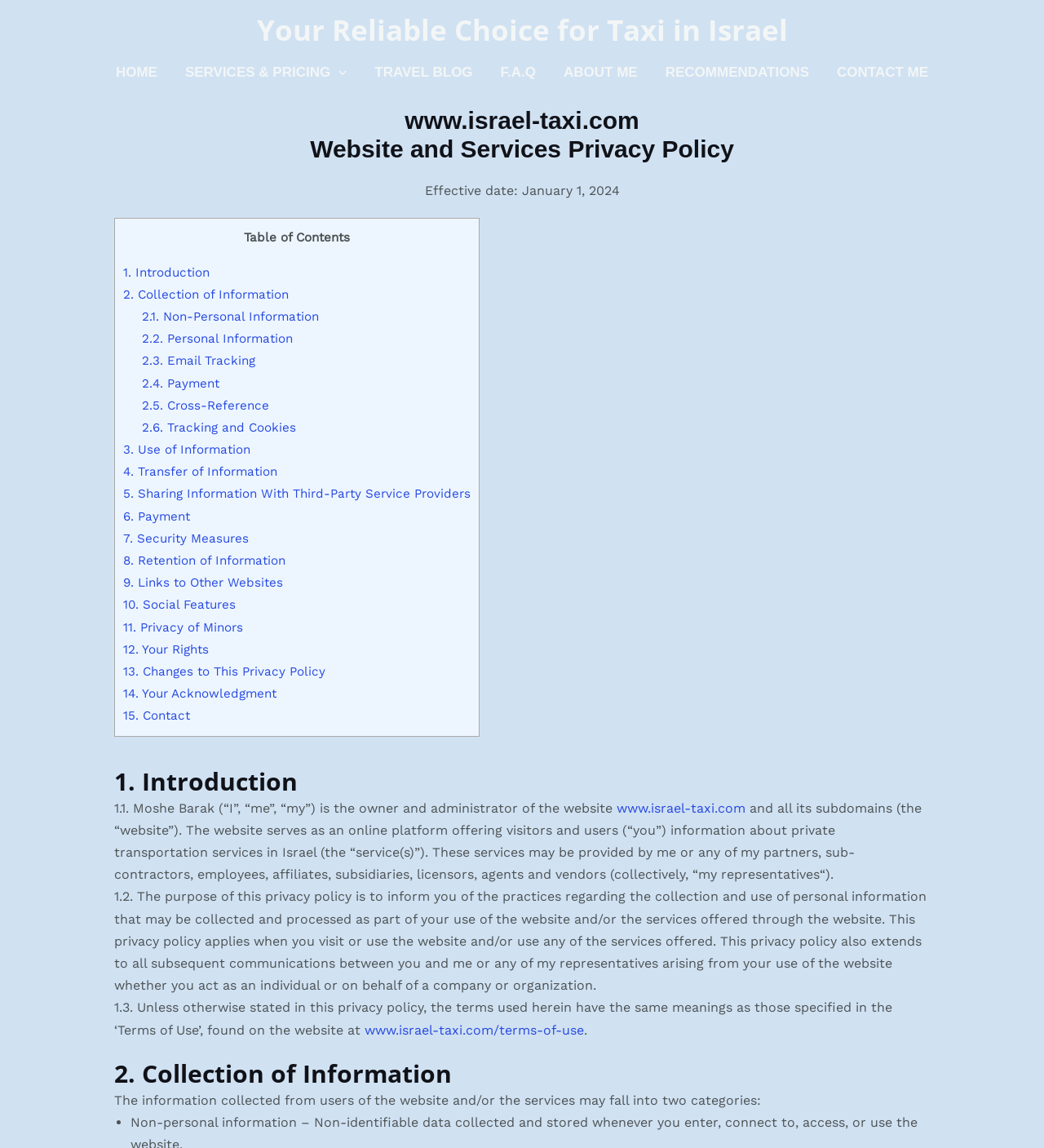How many categories of information are collected from users?
From the image, provide a succinct answer in one word or a short phrase.

Two